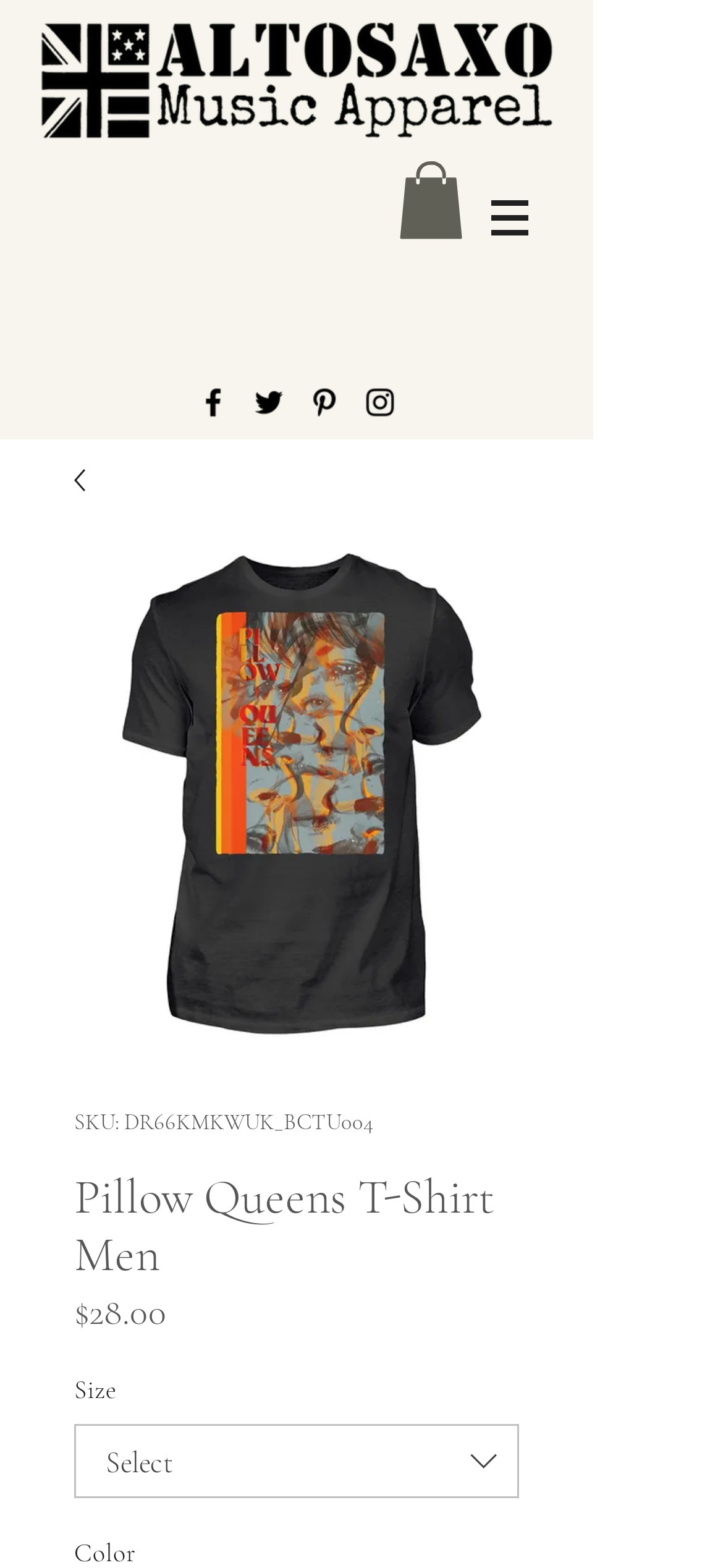What is the brand of the t-shirt?
Kindly offer a detailed explanation using the data available in the image.

The brand of the t-shirt can be determined by looking at the image with the text 'Pillow Queens T-Shirt Men' which is a prominent element on the webpage, indicating that the product being displayed is a Pillow Queens branded t-shirt.